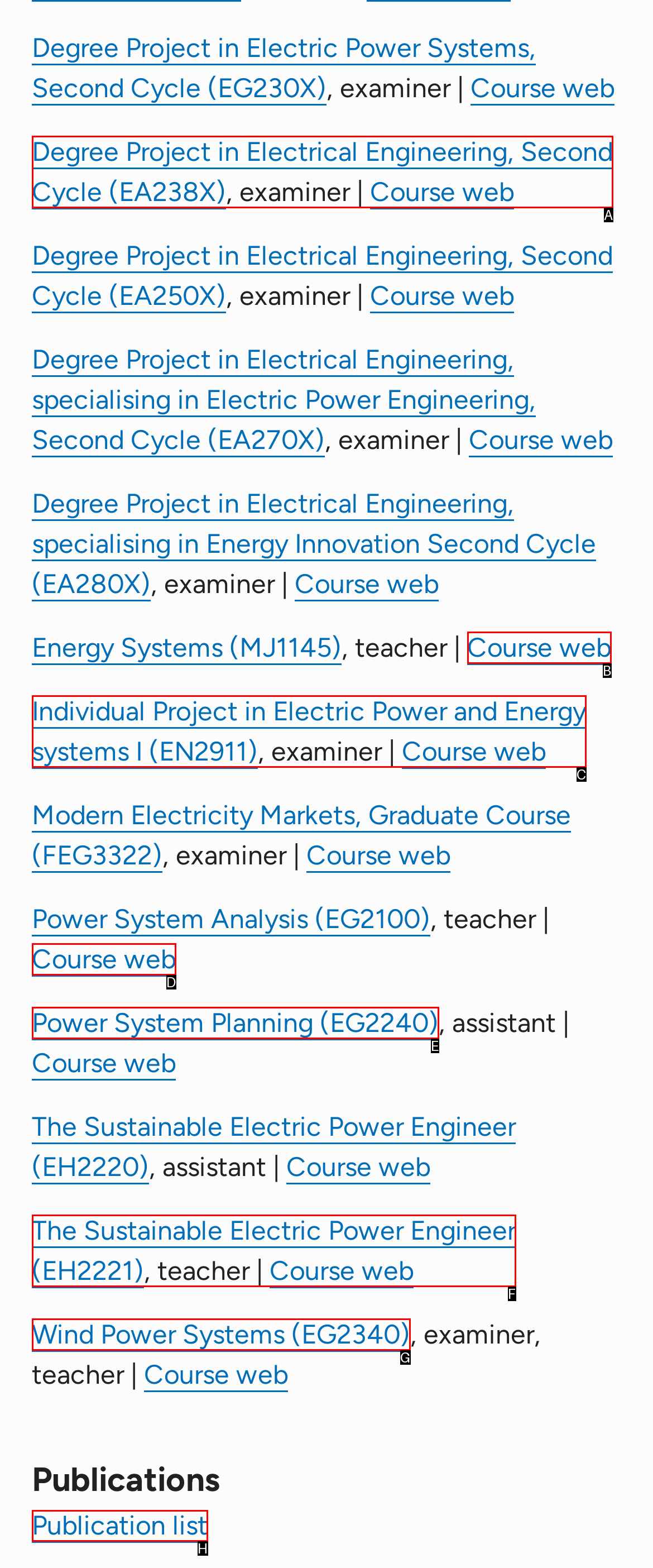Tell me which one HTML element I should click to complete the following task: Access the publication list
Answer with the option's letter from the given choices directly.

H